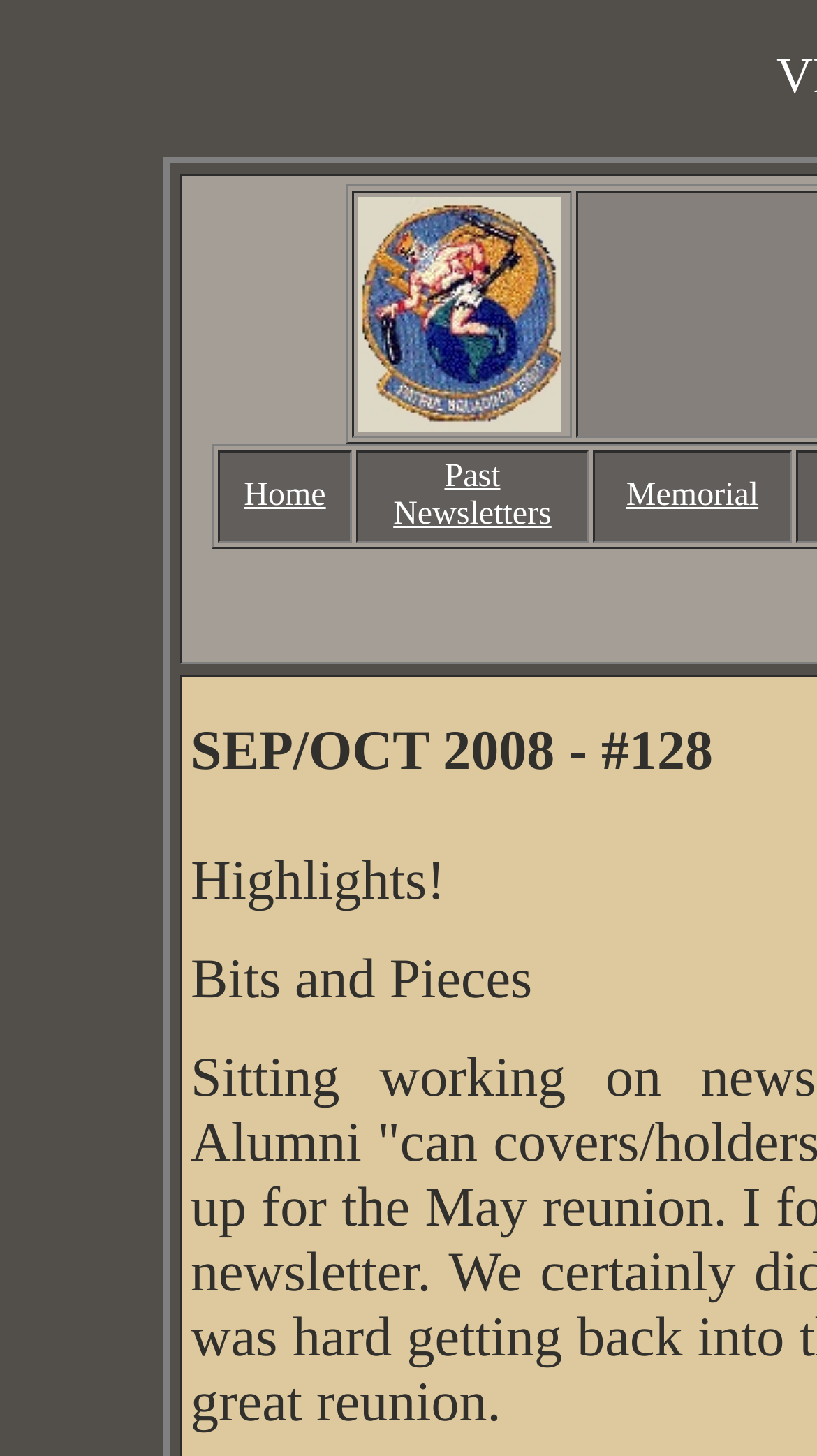Provide a short answer using a single word or phrase for the following question: 
What is the image above the first gridcell?

An image